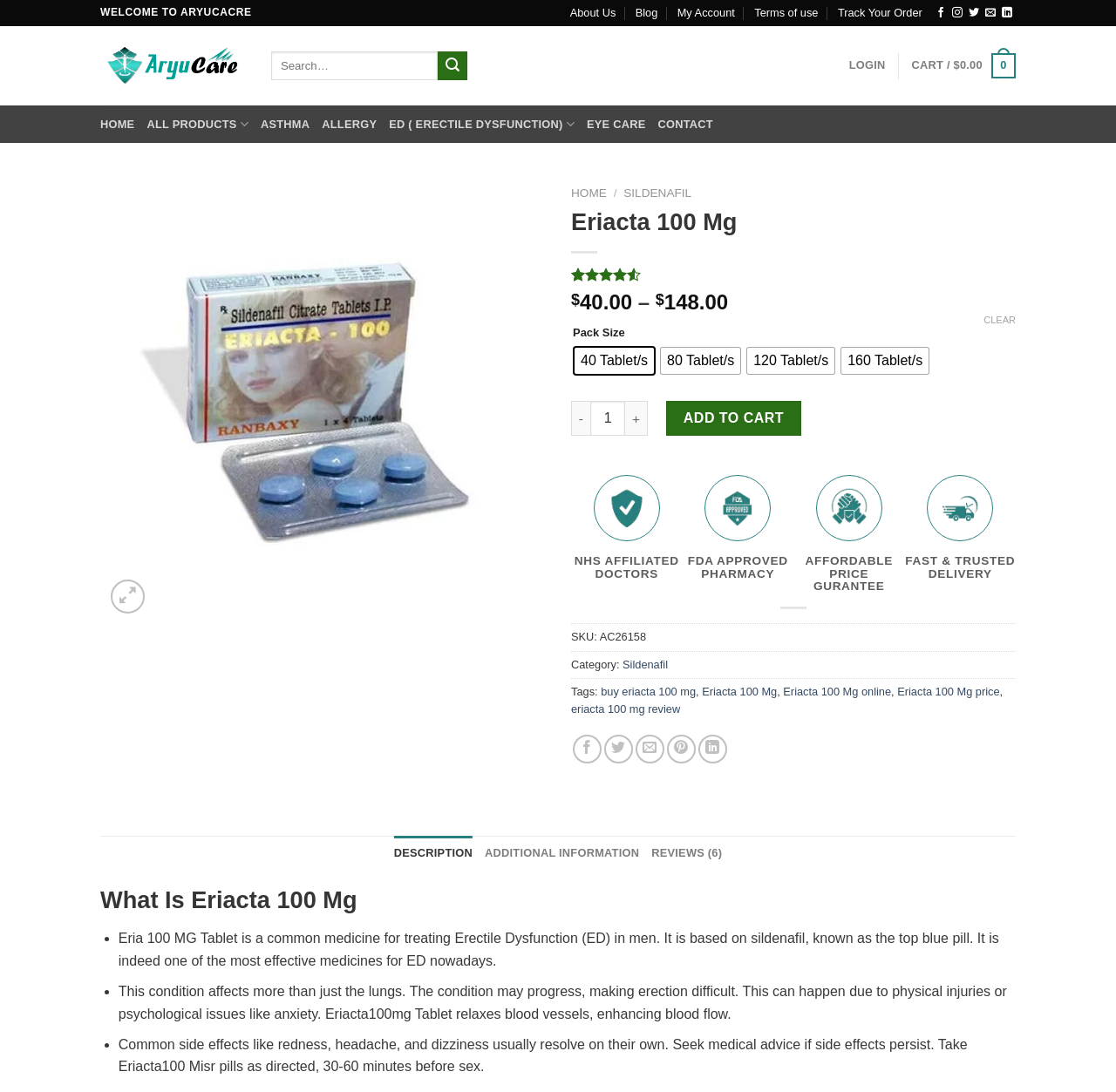Find the bounding box coordinates for the area that must be clicked to perform this action: "Add Eriacta 100 Mg to cart".

[0.597, 0.367, 0.718, 0.399]